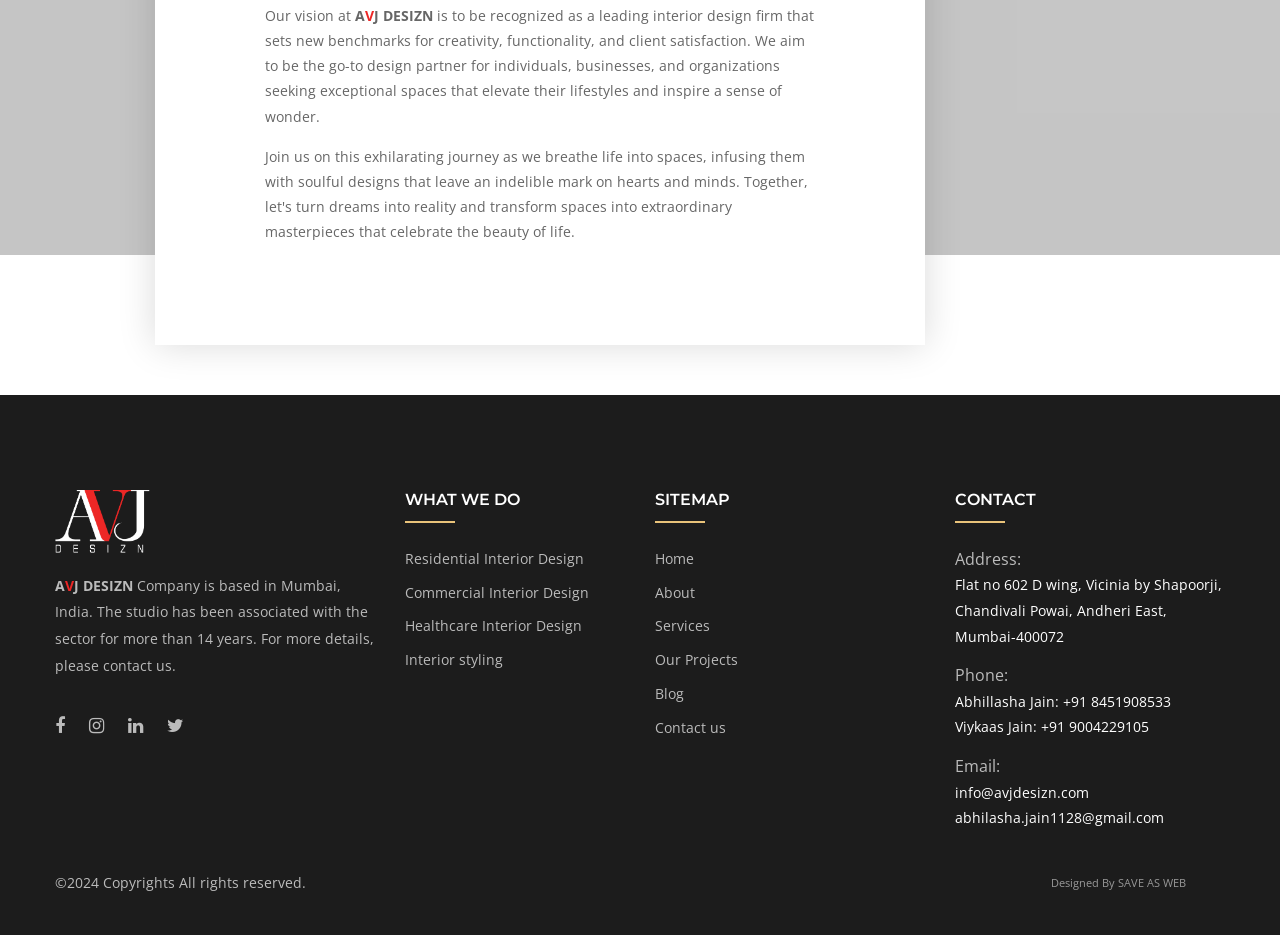Predict the bounding box coordinates for the UI element described as: "About". The coordinates should be four float numbers between 0 and 1, presented as [left, top, right, bottom].

[0.512, 0.623, 0.543, 0.643]